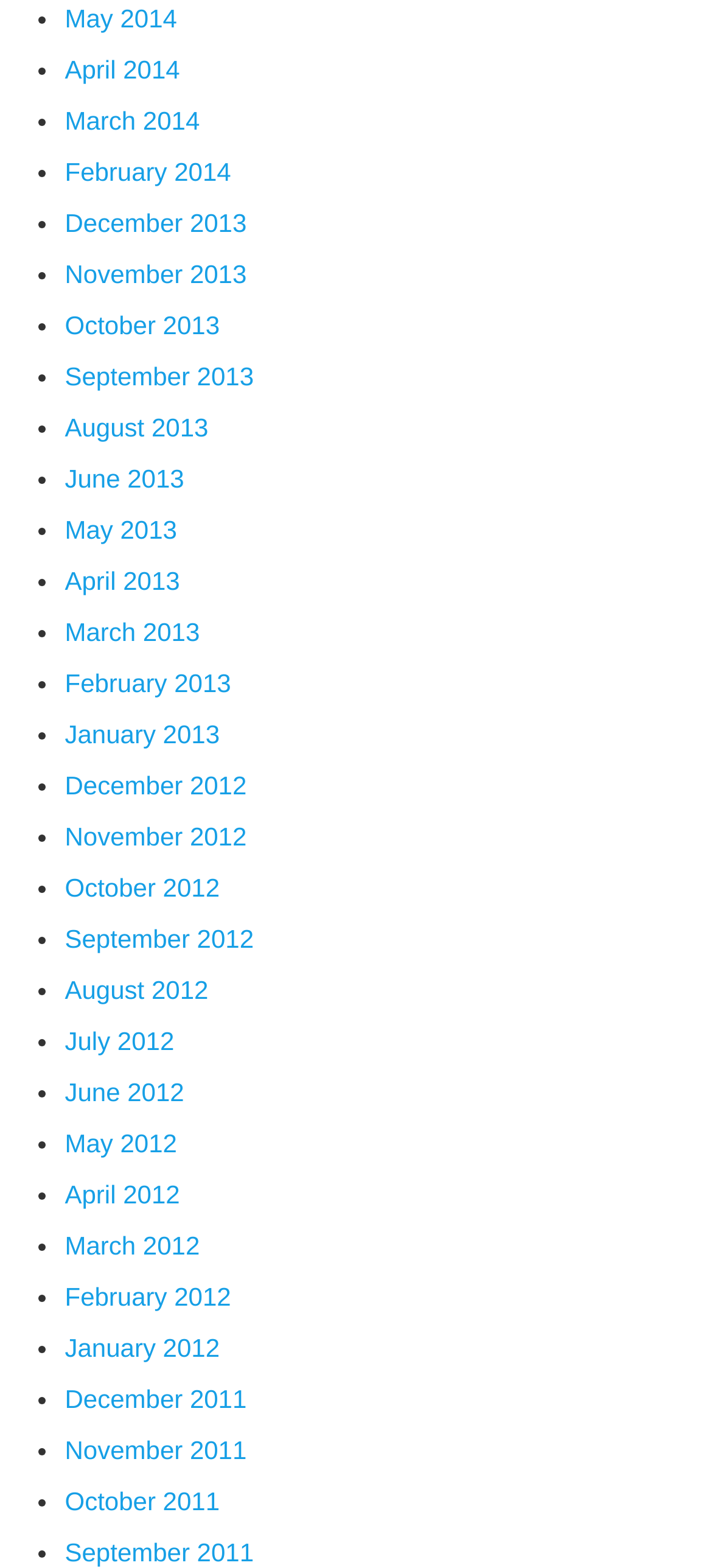How many list markers are on this webpage?
Give a one-word or short-phrase answer derived from the screenshot.

49